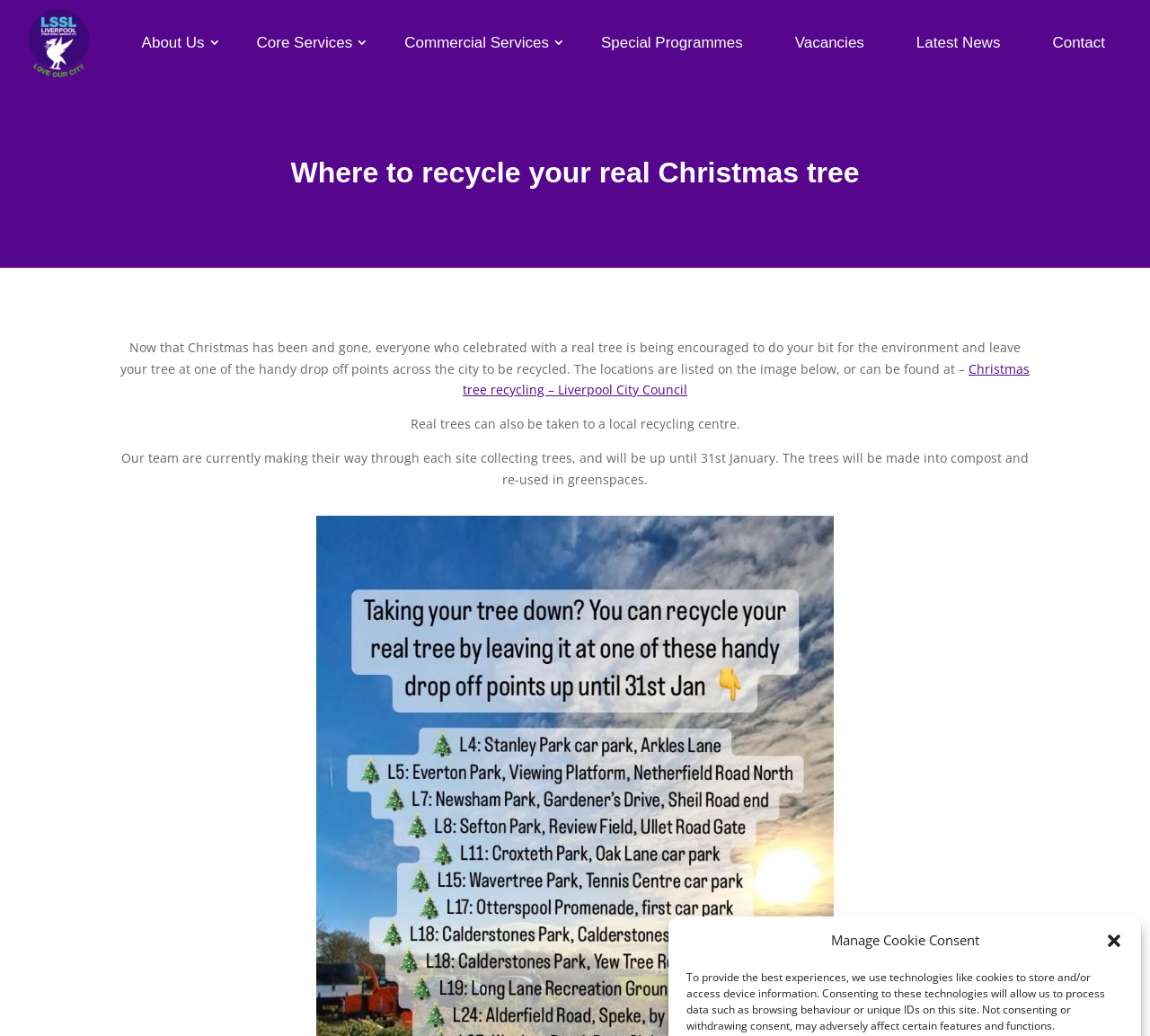How many drop-off points are there for recycling Christmas trees?
Please answer the question with as much detail as possible using the screenshot.

The text mentions, 'The locations are listed on the image below, or can be found at –'. This implies that there are multiple drop-off points for recycling Christmas trees, but the exact number is not specified.